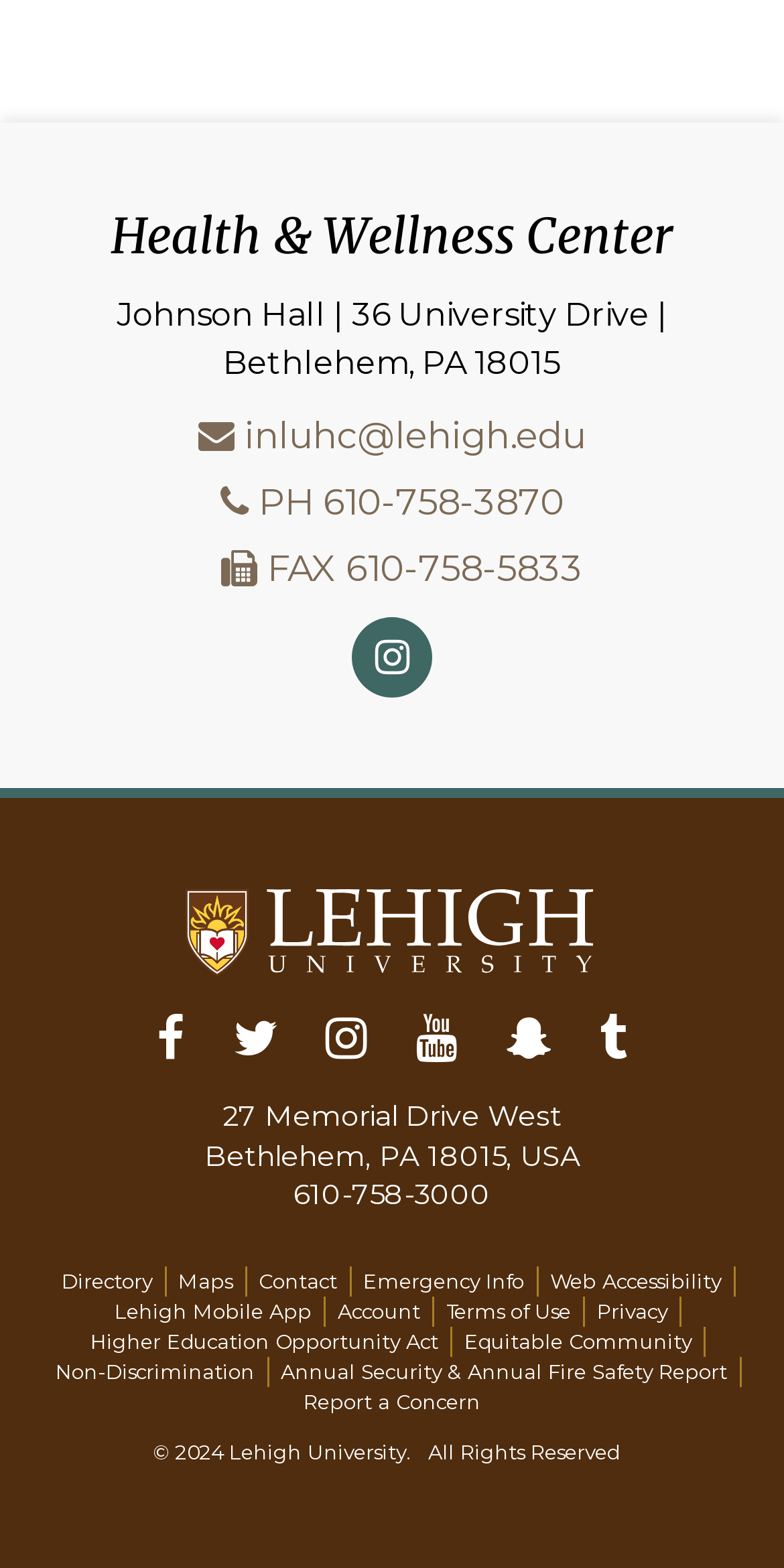How many links are there in the footer?
Use the information from the image to give a detailed answer to the question.

There are 12 links located in the footer of the webpage, which include Directory, Maps, Contact, Emergency Info, Web Accessibility, Lehigh Mobile App, Account, Terms of Use, Privacy, Higher Education Opportunity Act, Equitable Community, and Non-Discrimination.